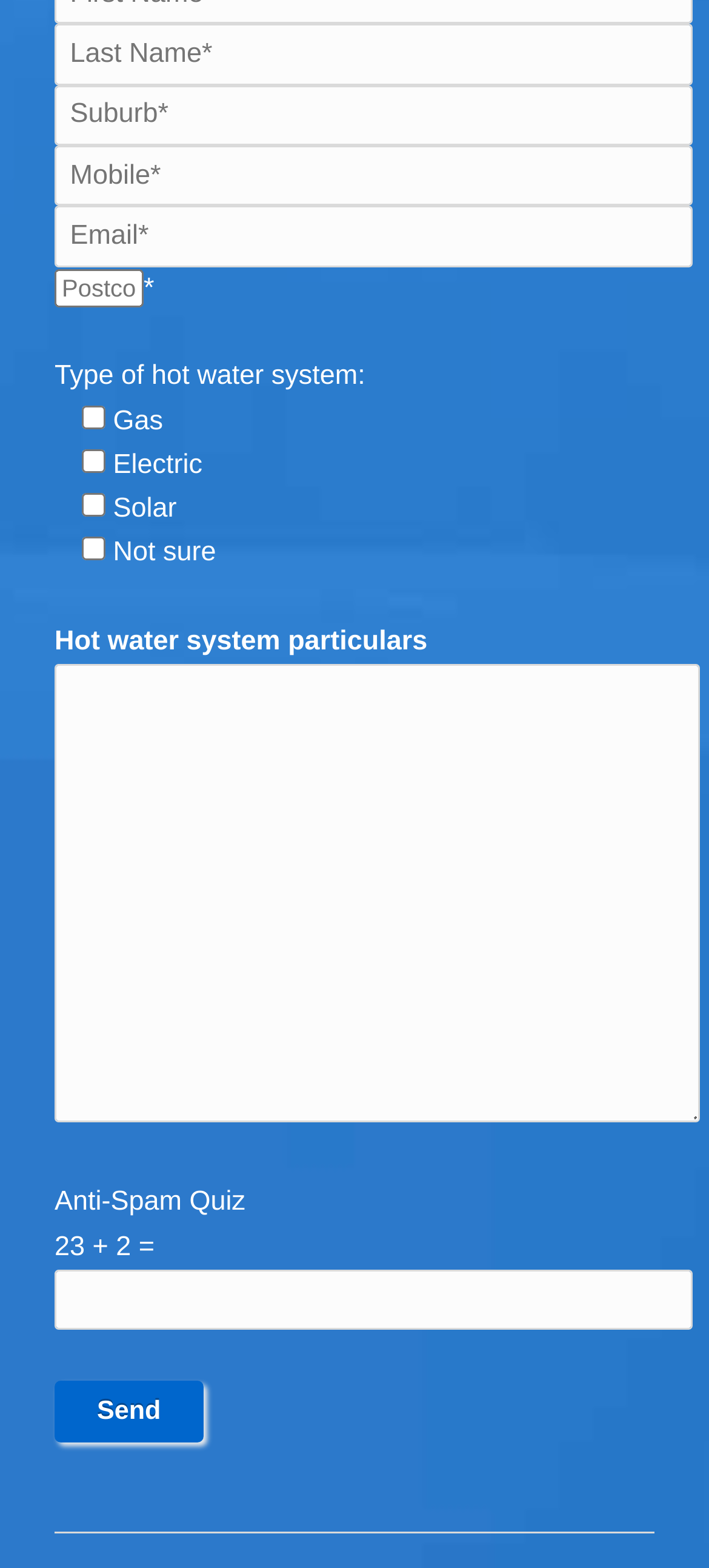Could you highlight the region that needs to be clicked to execute the instruction: "Enter hot water system particulars"?

[0.077, 0.424, 0.987, 0.716]